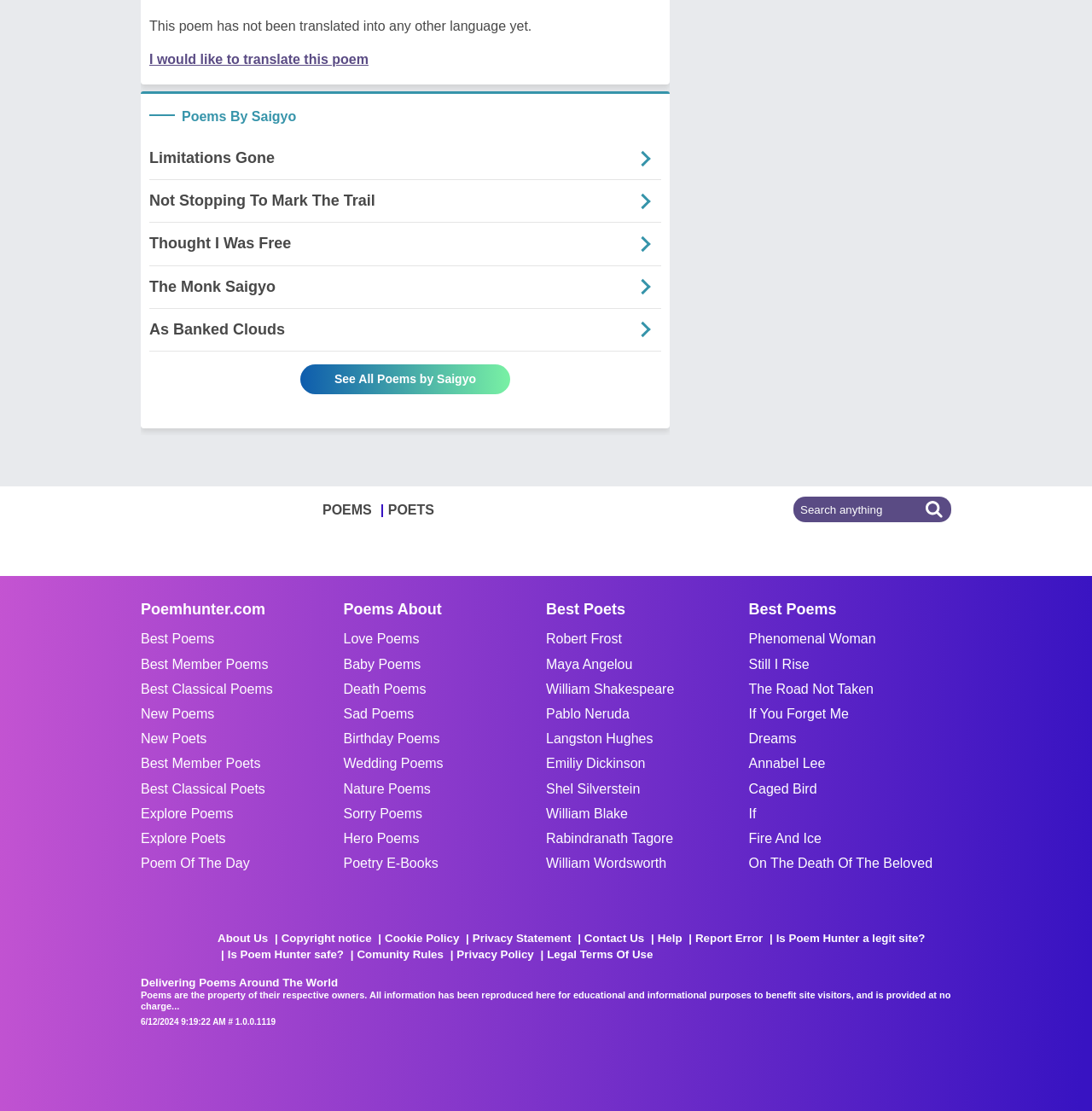With reference to the image, please provide a detailed answer to the following question: What is the name of the poet whose poems are listed?

The question can be answered by looking at the StaticText element with the text 'Poems By Saigyo' which indicates that the poems listed are by the poet Saigyo.